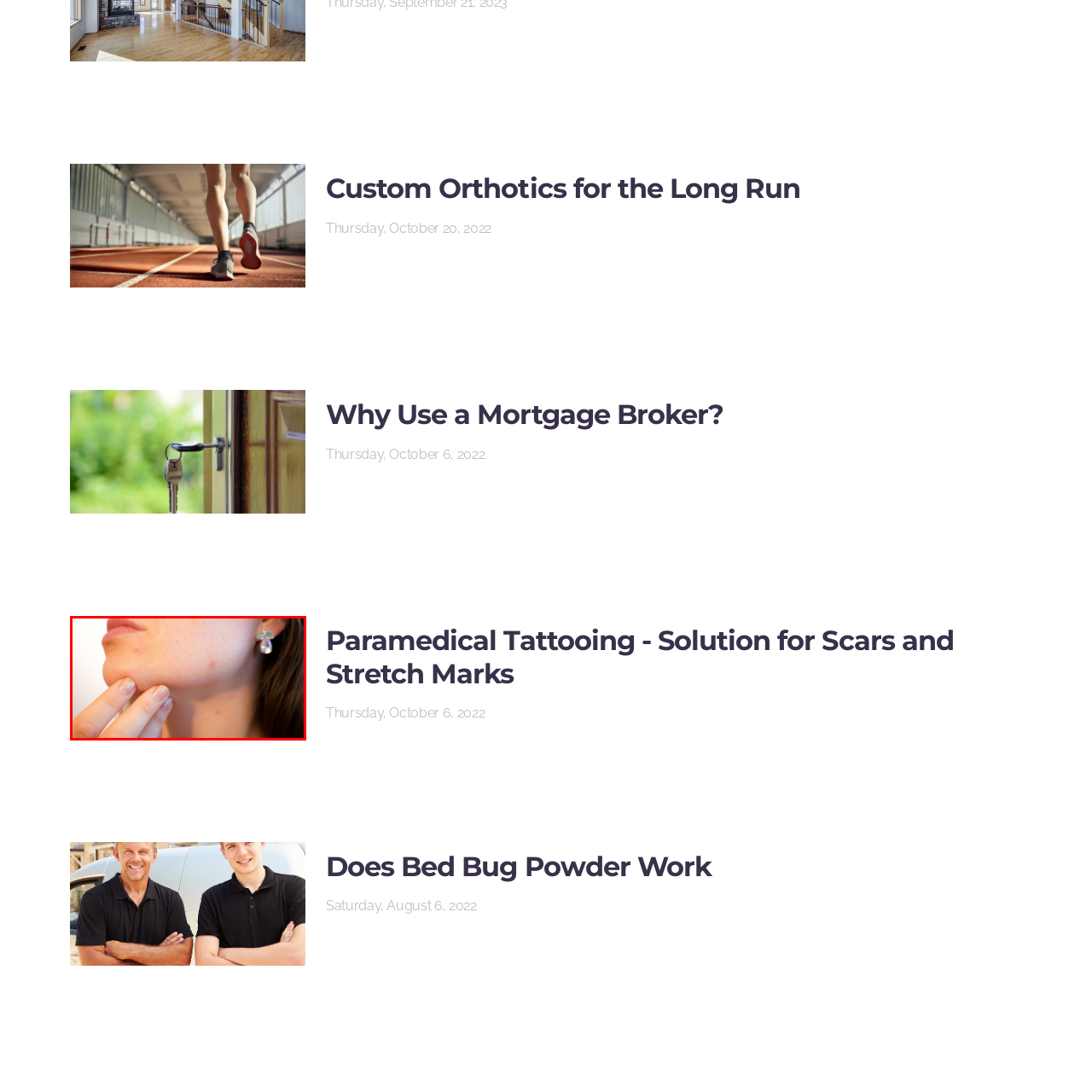Please look at the highlighted area within the red border and provide the answer to this question using just one word or phrase: 
What is the likely topic related to the image?

Skin health and beauty